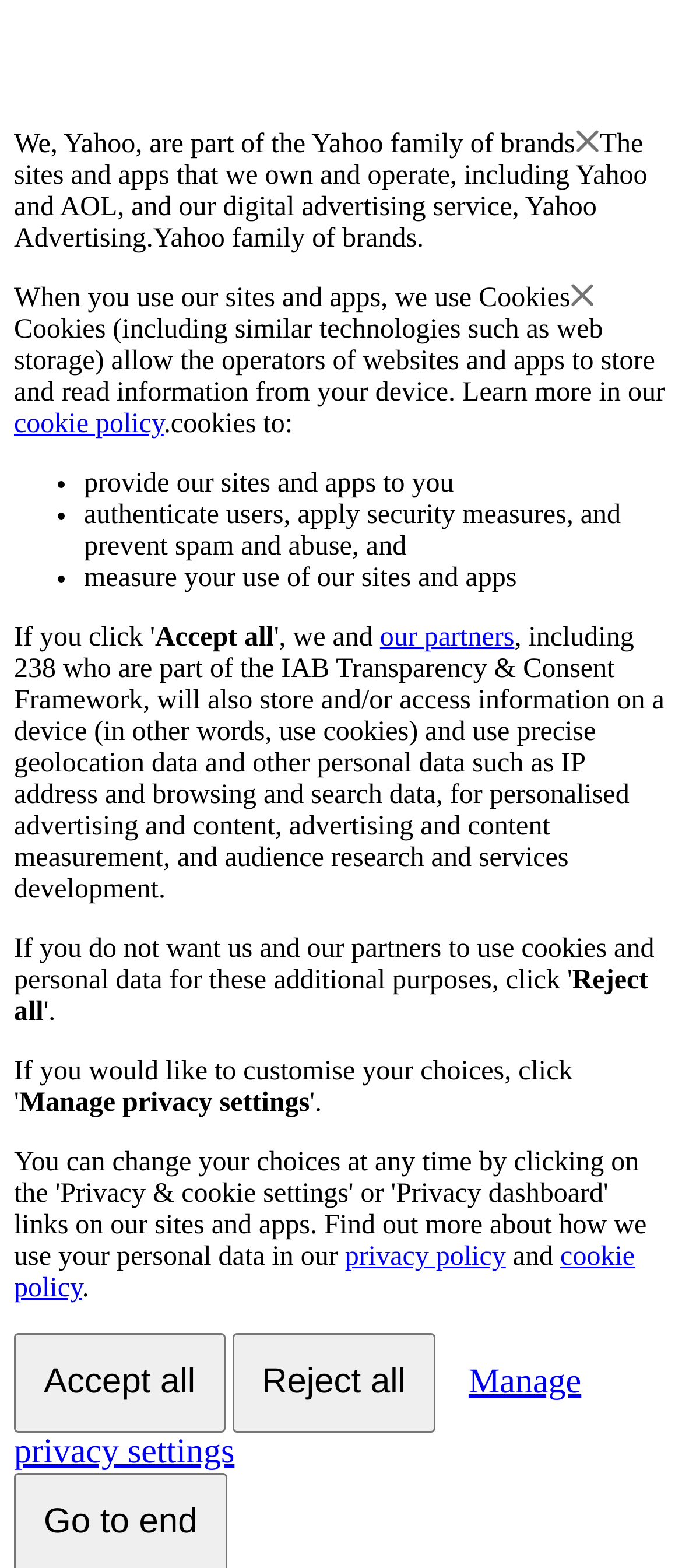What do cookies allow operators to do?
Based on the image, give a concise answer in the form of a single word or short phrase.

Store and read information